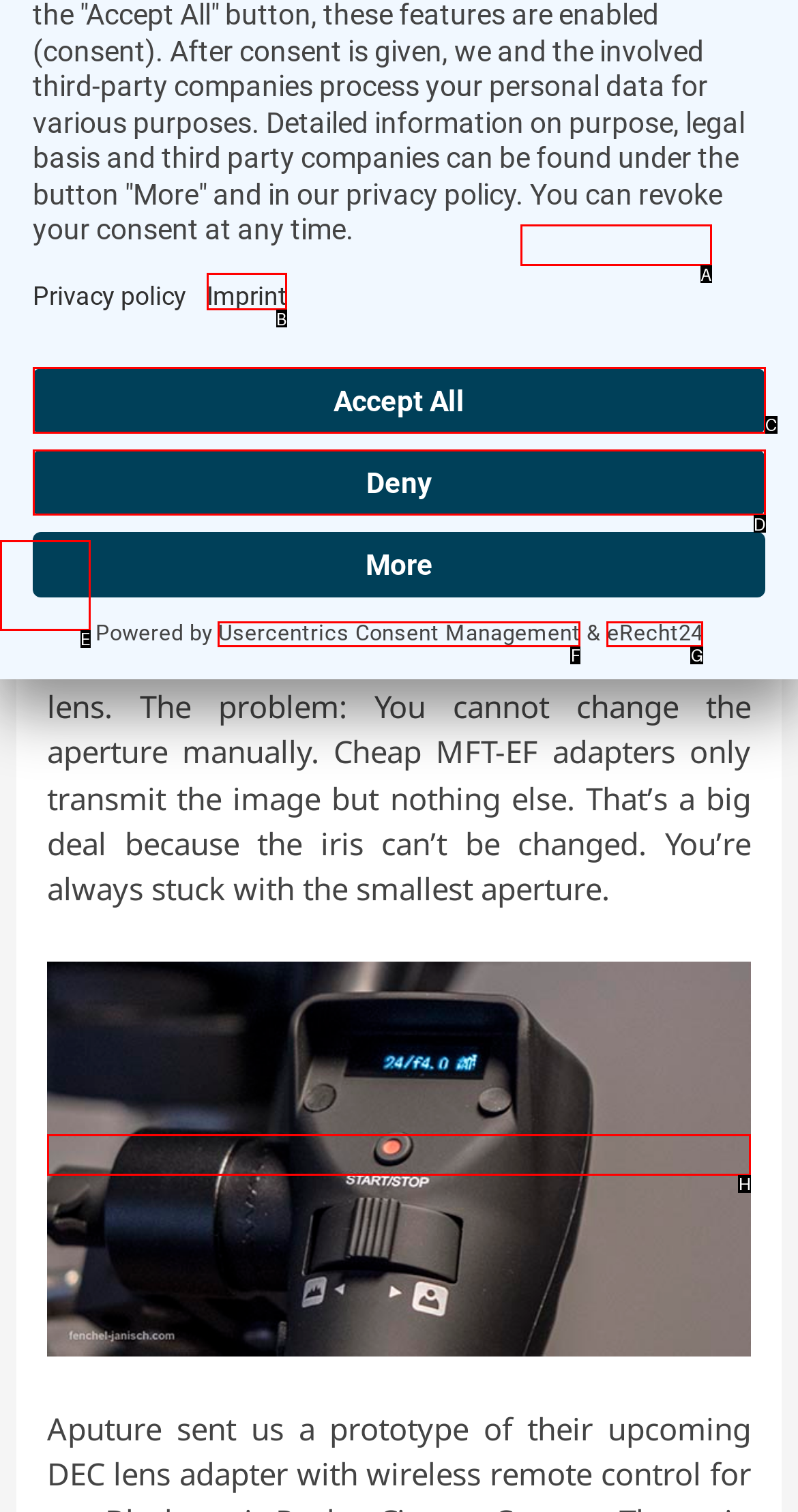Which lettered option matches the following description: Deny
Provide the letter of the matching option directly.

D